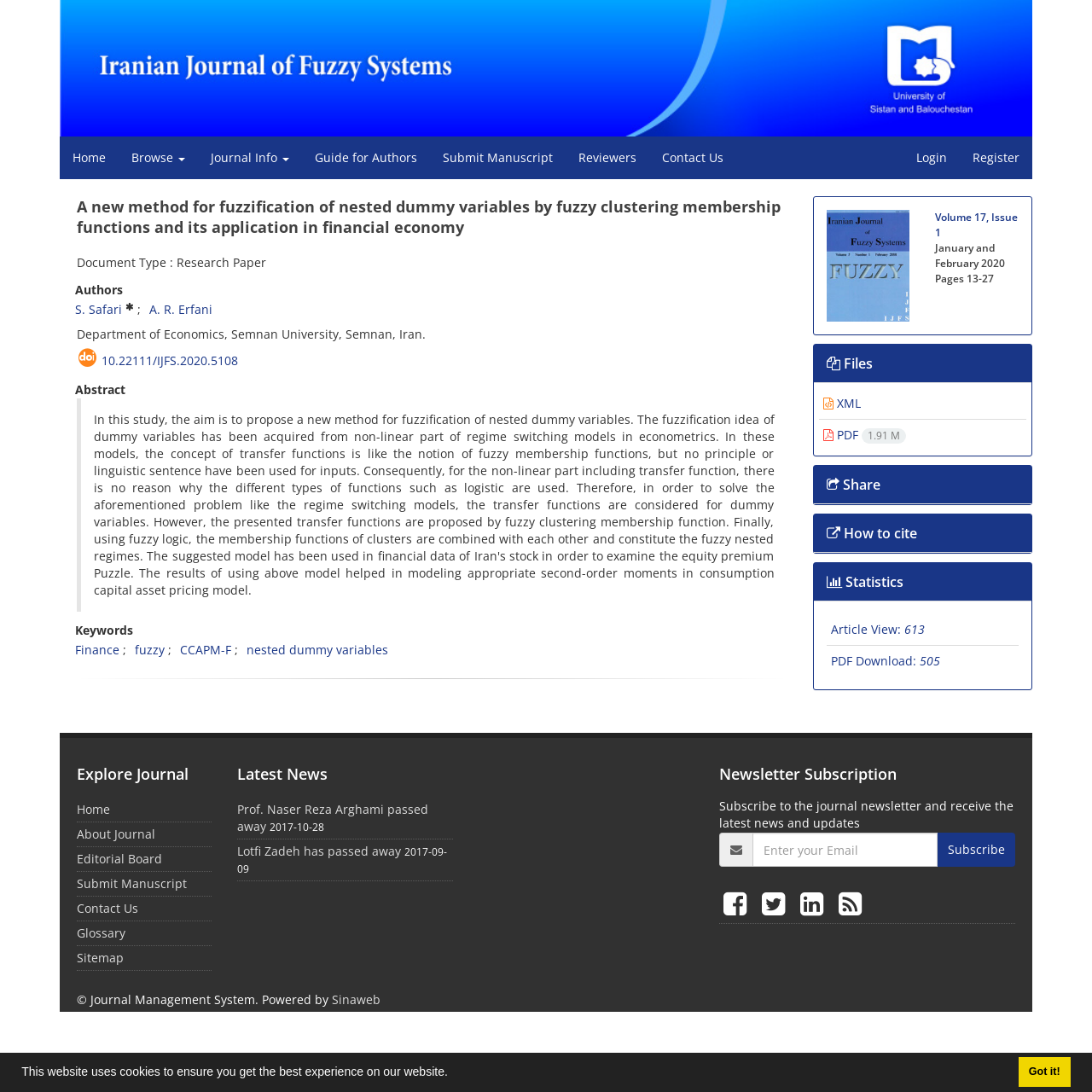What is the DOI of the research paper?
Refer to the image and provide a thorough answer to the question.

I found the DOI by looking at the link '10.22111/IJFS.2020.5108' which is located under the 'DOI' generic element.